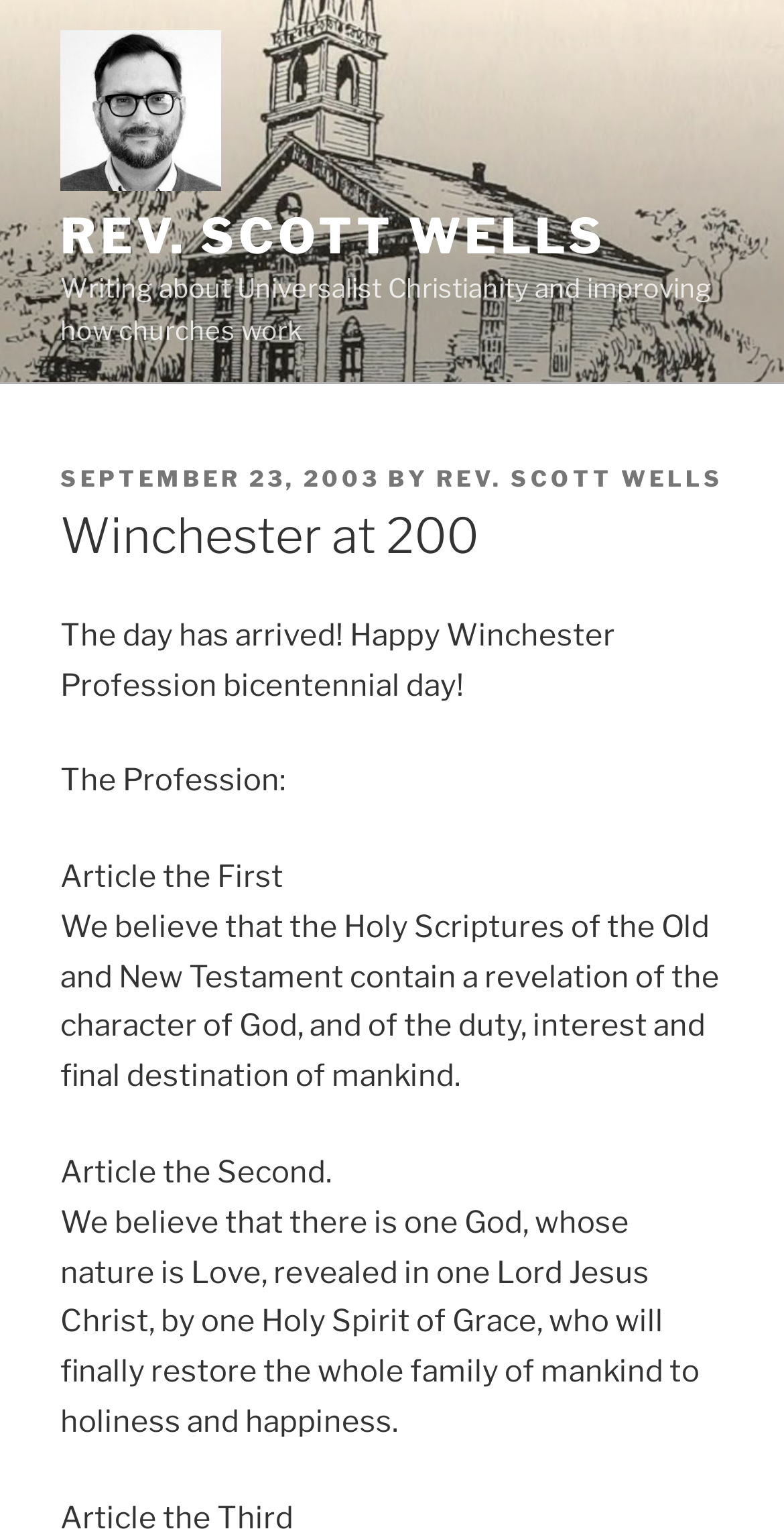Describe the entire webpage, focusing on both content and design.

The webpage is about Winchester Profession's bicentennial day, with a focus on Universalist Christianity. At the top left, there is a link to "Rev. Scott Wells" accompanied by an image of the same name. Below this, there is a link to "REV. SCOTT WELLS" in a larger font size. 

To the right of these links, there is a brief description of Rev. Scott Wells, stating that he writes about Universalist Christianity and improving how churches work. 

Below this description, there is a header section that contains the posting information, including the date "SEPTEMBER 23, 2003", and the author "REV. SCOTT WELLS". 

The main content of the webpage is headed by "Winchester at 200", which is followed by a celebratory message announcing the arrival of Winchester Profession's bicentennial day. 

The Profession is then outlined in a series of articles, with the first article stating that the Holy Scriptures of the Old and New Testament contain a revelation of God's character, humanity's duty, interest, and final destination. 

The second article is also presented, which believes in one God, whose nature is Love, revealed in one Lord Jesus Christ, by one Holy Spirit of Grace, who will finally restore the whole family of mankind to holiness and happiness.